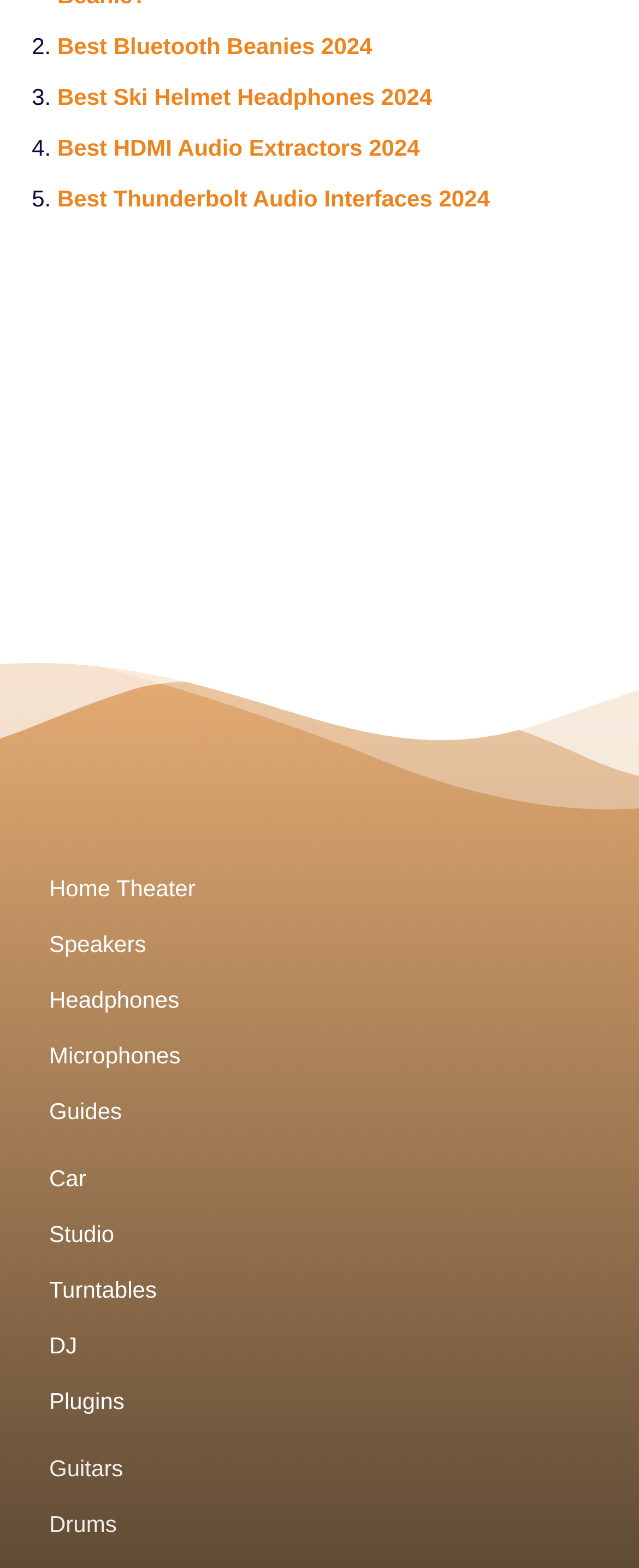Find the bounding box coordinates of the element to click in order to complete this instruction: "Click on Best Bluetooth Beanies 2024". The bounding box coordinates must be four float numbers between 0 and 1, denoted as [left, top, right, bottom].

[0.09, 0.021, 0.582, 0.038]